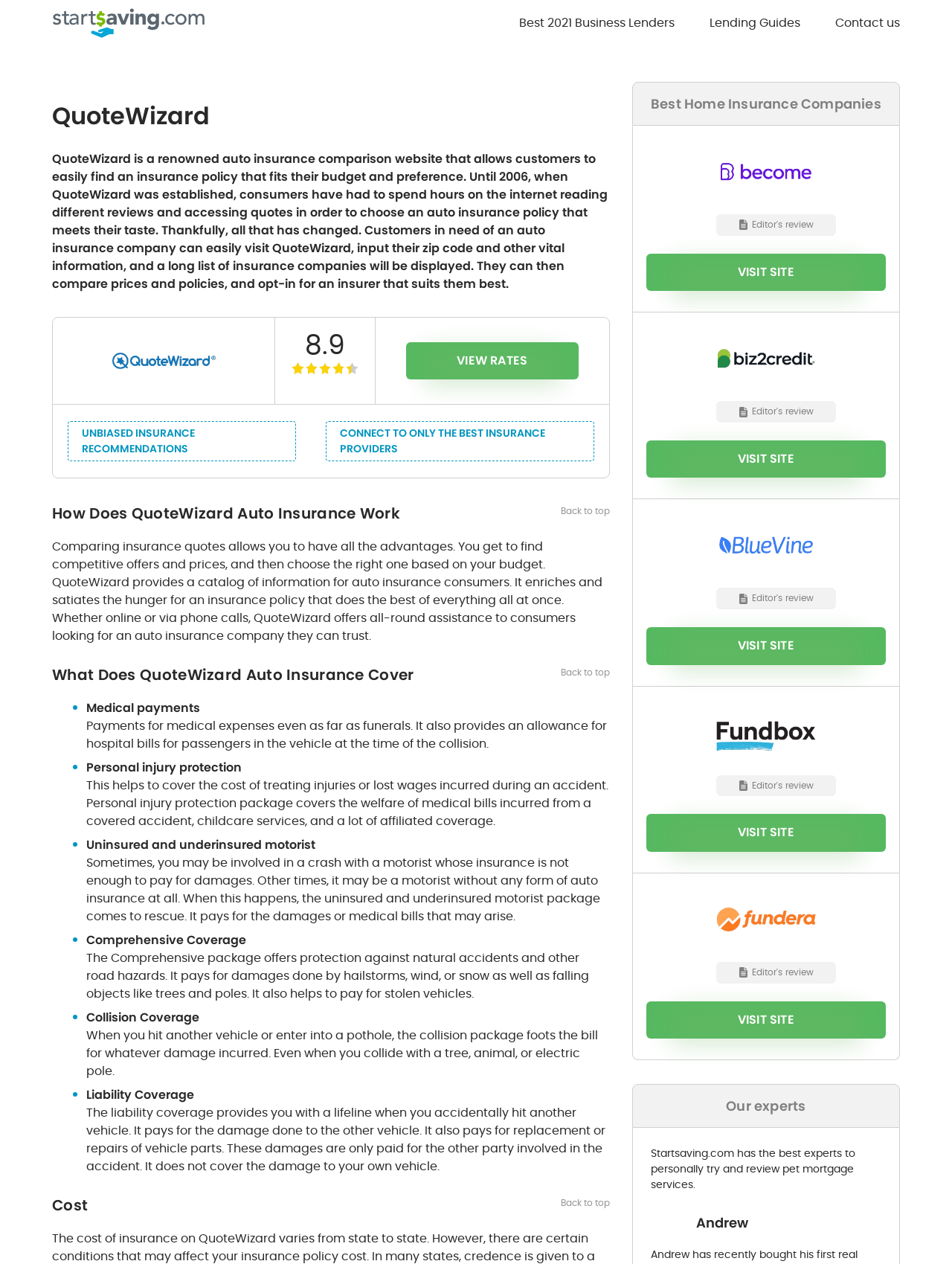Identify the coordinates of the bounding box for the element that must be clicked to accomplish the instruction: "Click on 'VIEW RATES'".

[0.426, 0.271, 0.608, 0.3]